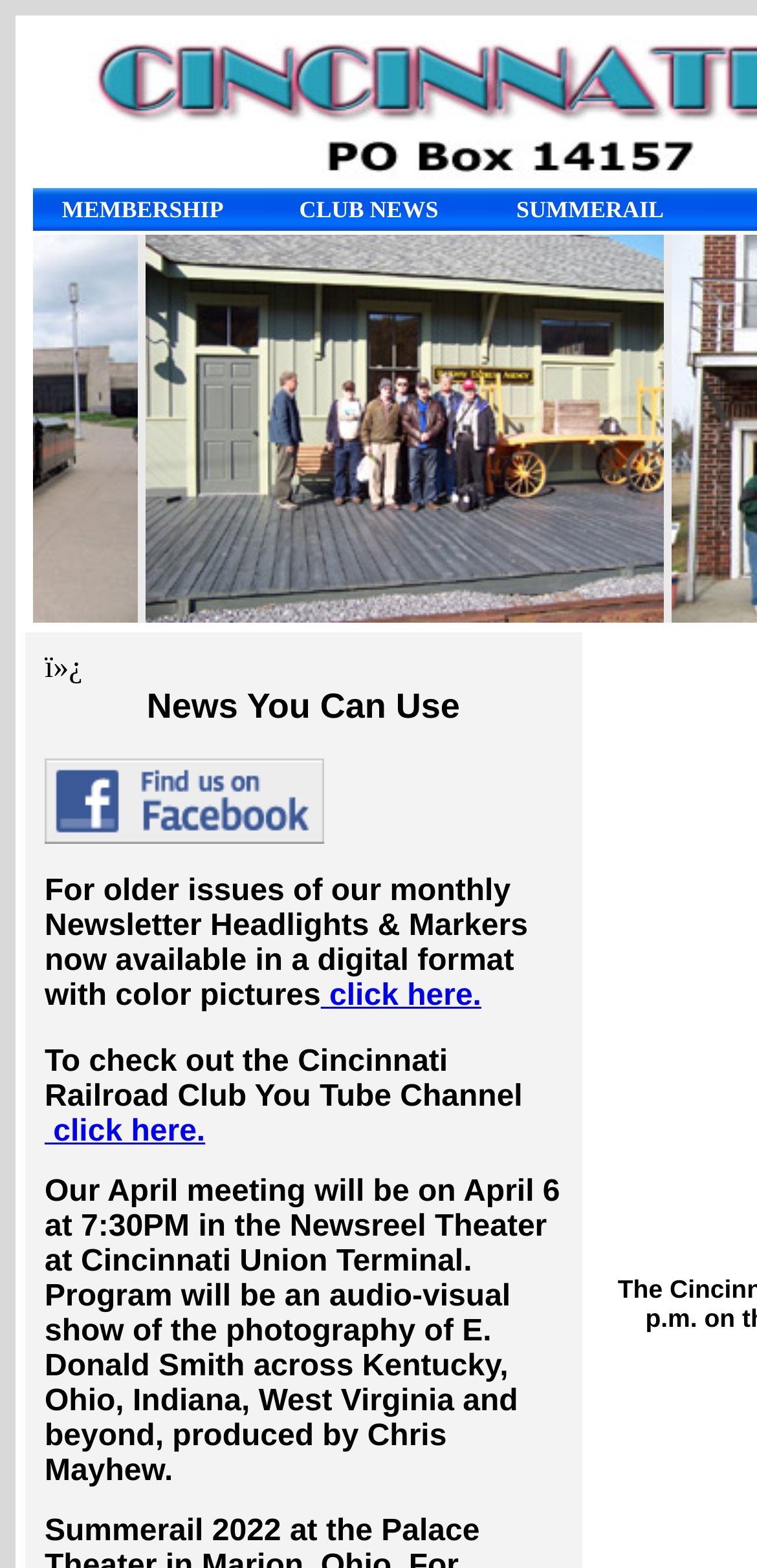Please determine the bounding box coordinates for the UI element described as: "click here.".

[0.424, 0.625, 0.636, 0.646]